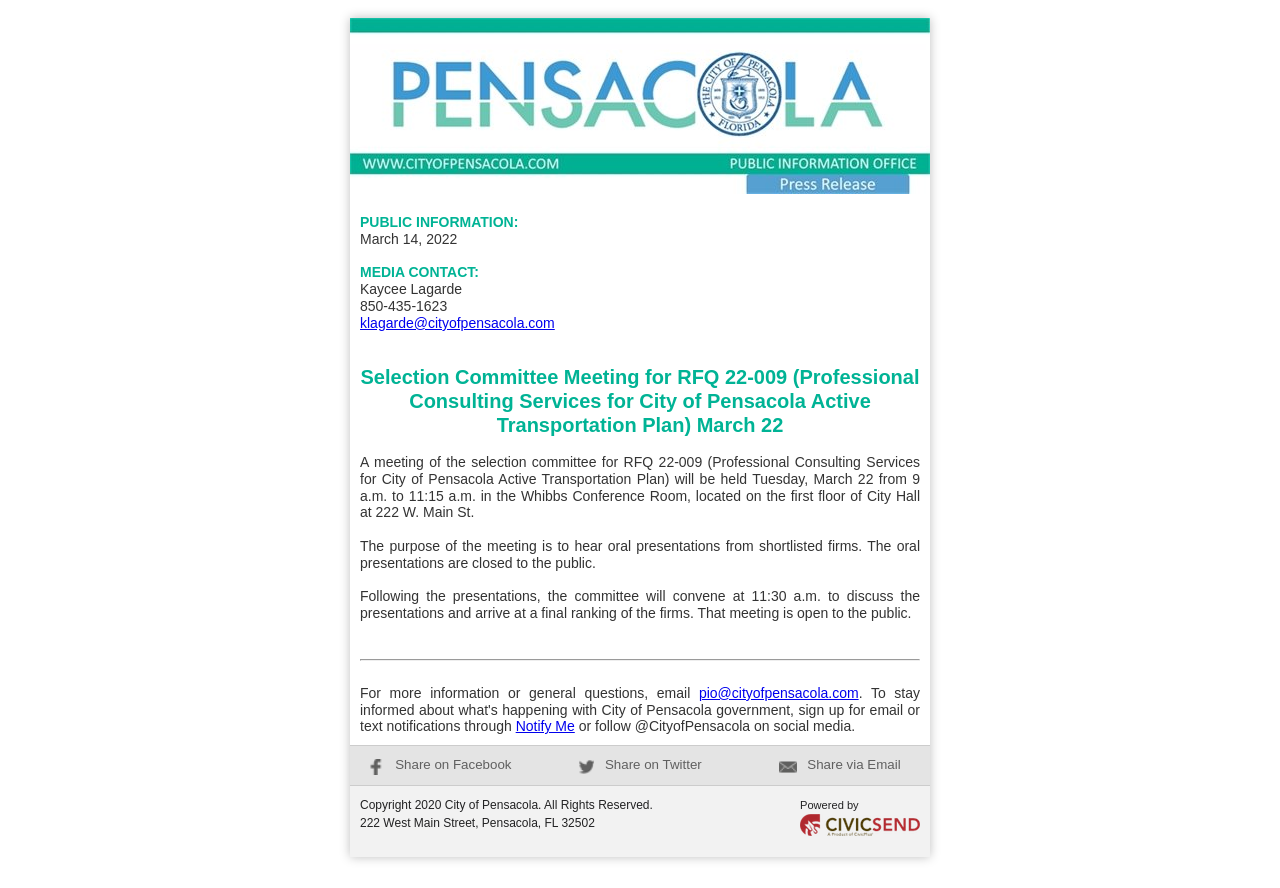What is the address of the City of Pensacola?
Look at the image and answer the question using a single word or phrase.

222 West Main Street, Pensacola, FL 32502